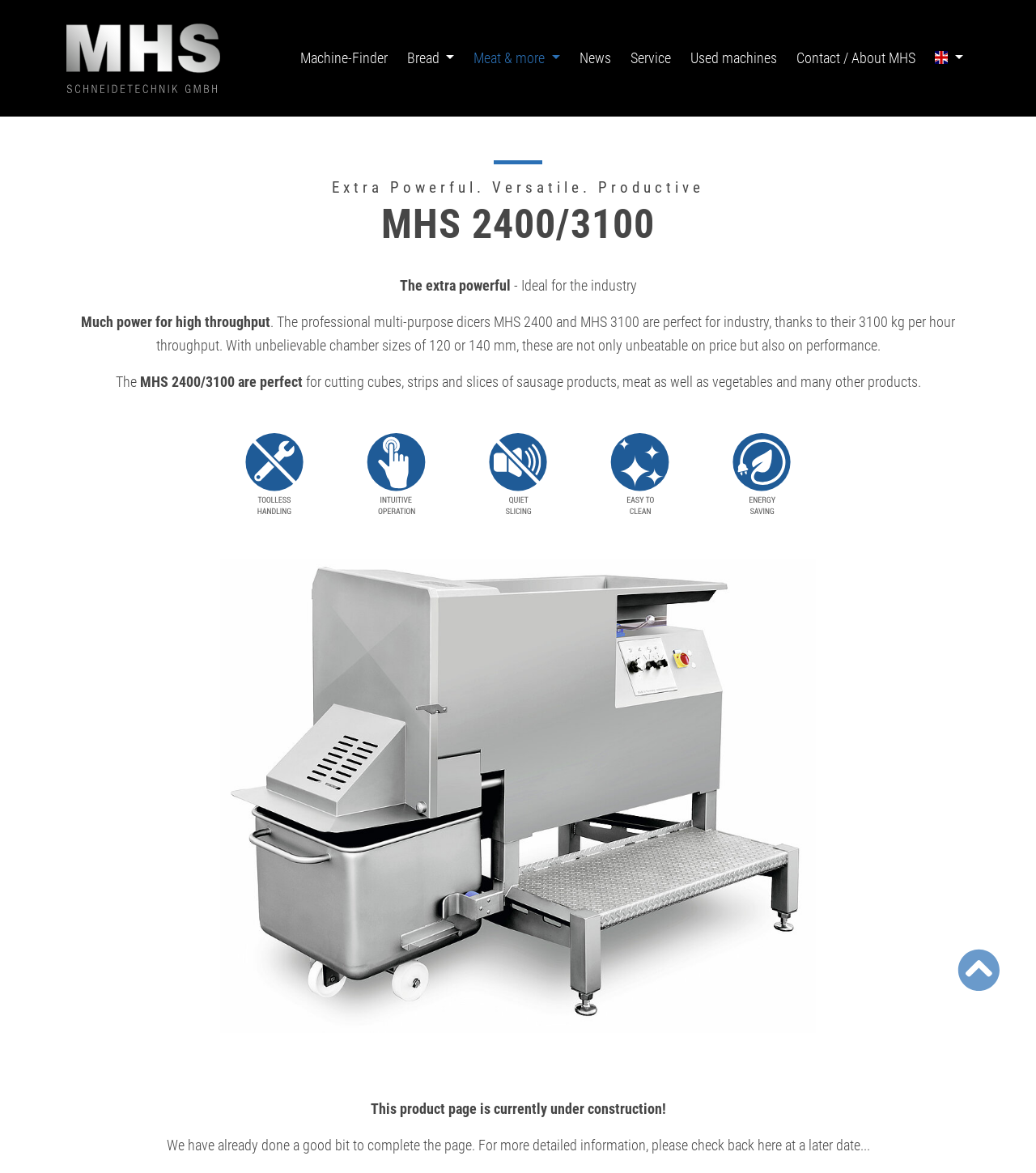Kindly determine the bounding box coordinates of the area that needs to be clicked to fulfill this instruction: "Explore MCreator Plugins".

None